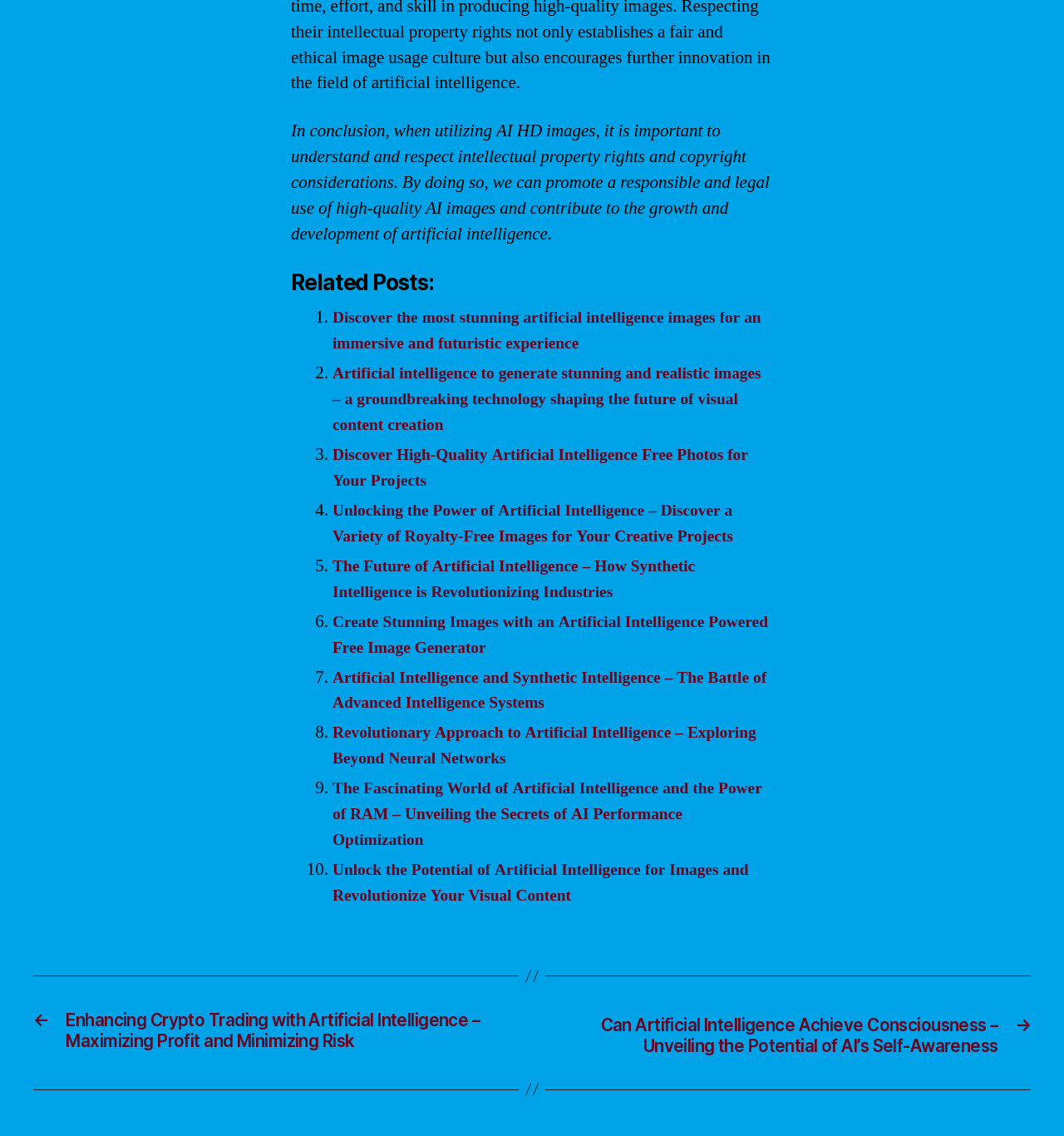Please identify the bounding box coordinates of the element's region that should be clicked to execute the following instruction: "Explore the future of artificial intelligence". The bounding box coordinates must be four float numbers between 0 and 1, i.e., [left, top, right, bottom].

[0.312, 0.503, 0.68, 0.545]